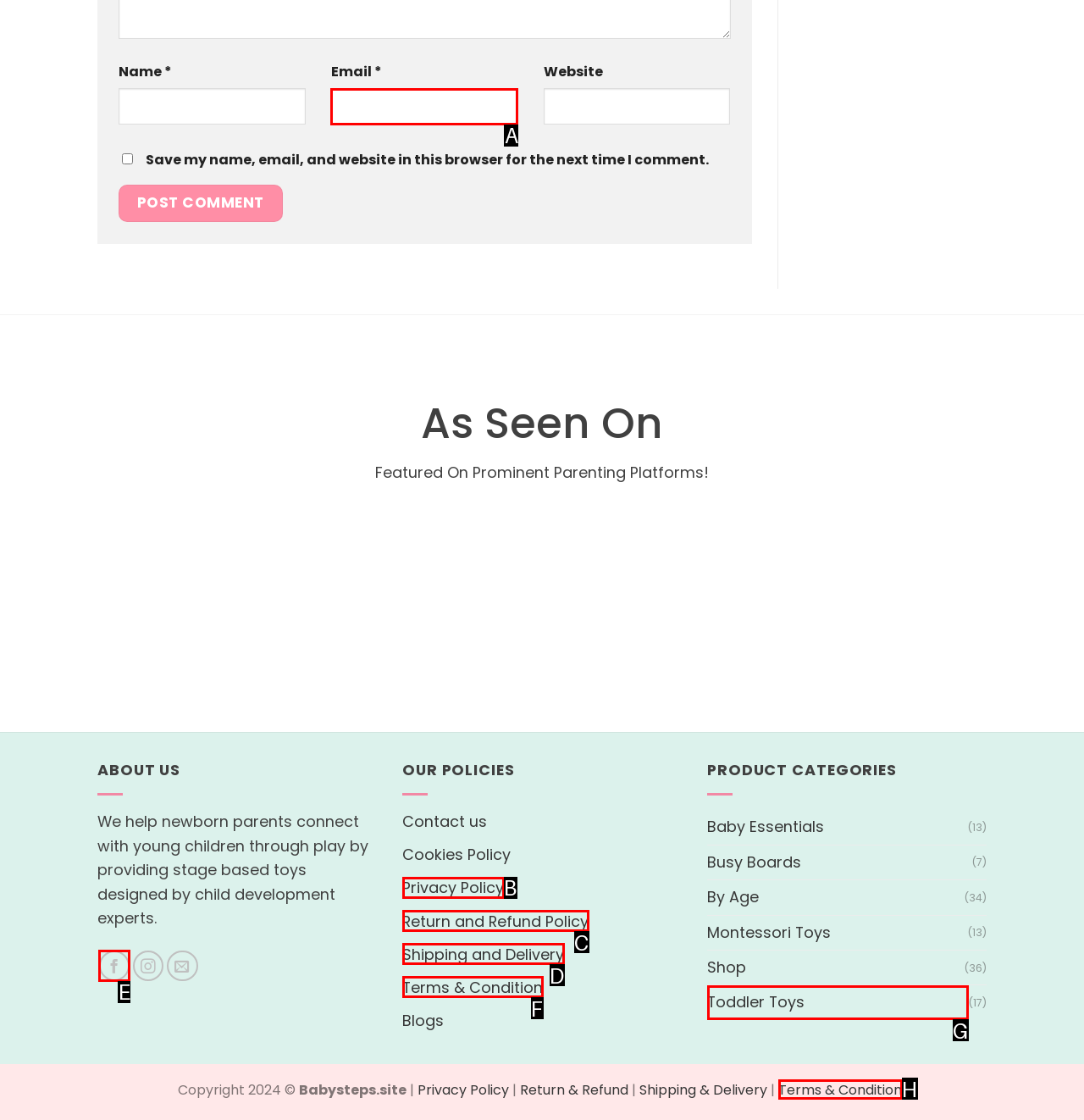For the instruction: Follow on Facebook, which HTML element should be clicked?
Respond with the letter of the appropriate option from the choices given.

E